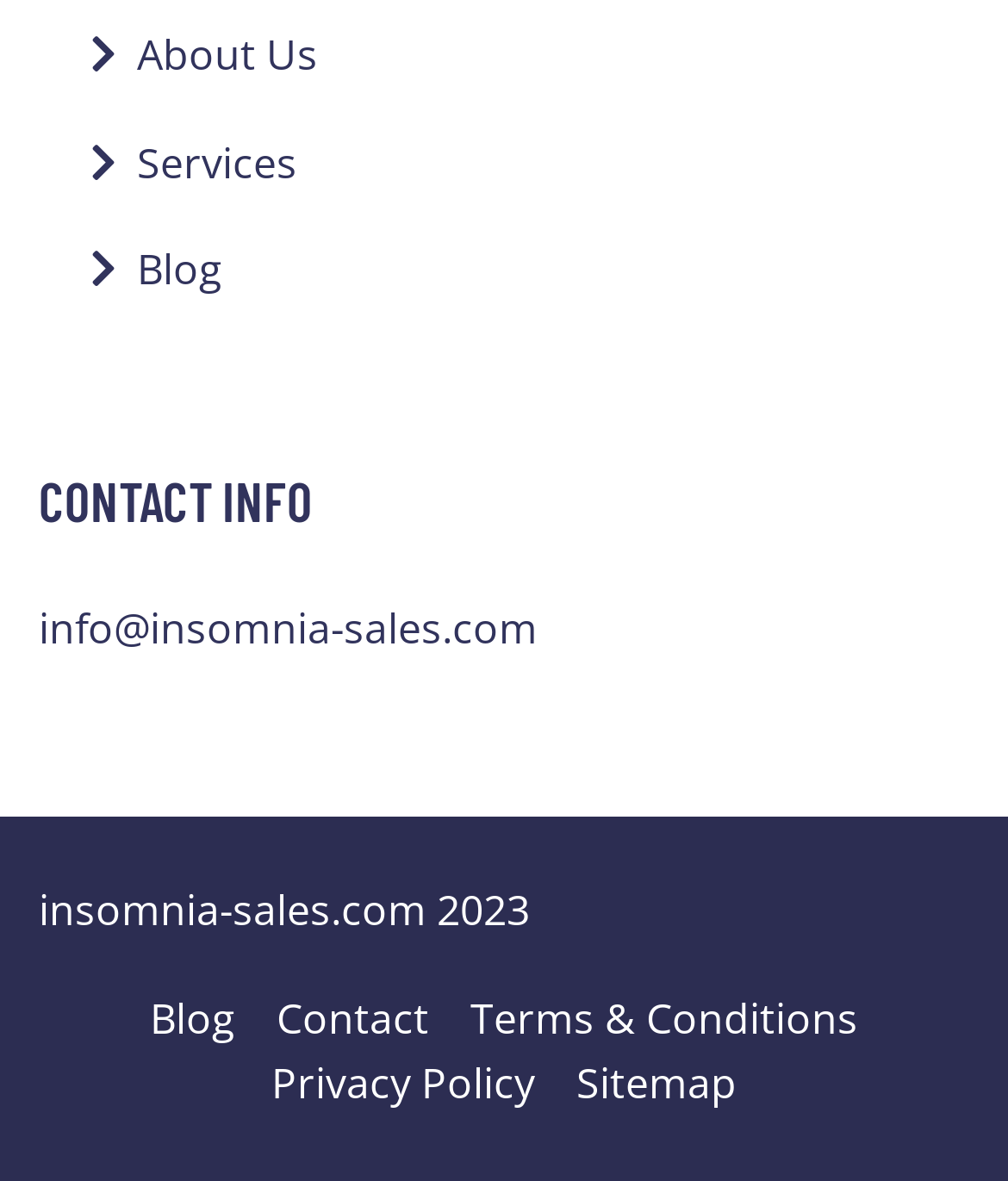Determine the bounding box for the described HTML element: "Privacy Policy". Ensure the coordinates are four float numbers between 0 and 1 in the format [left, top, right, bottom].

[0.249, 0.892, 0.551, 0.948]